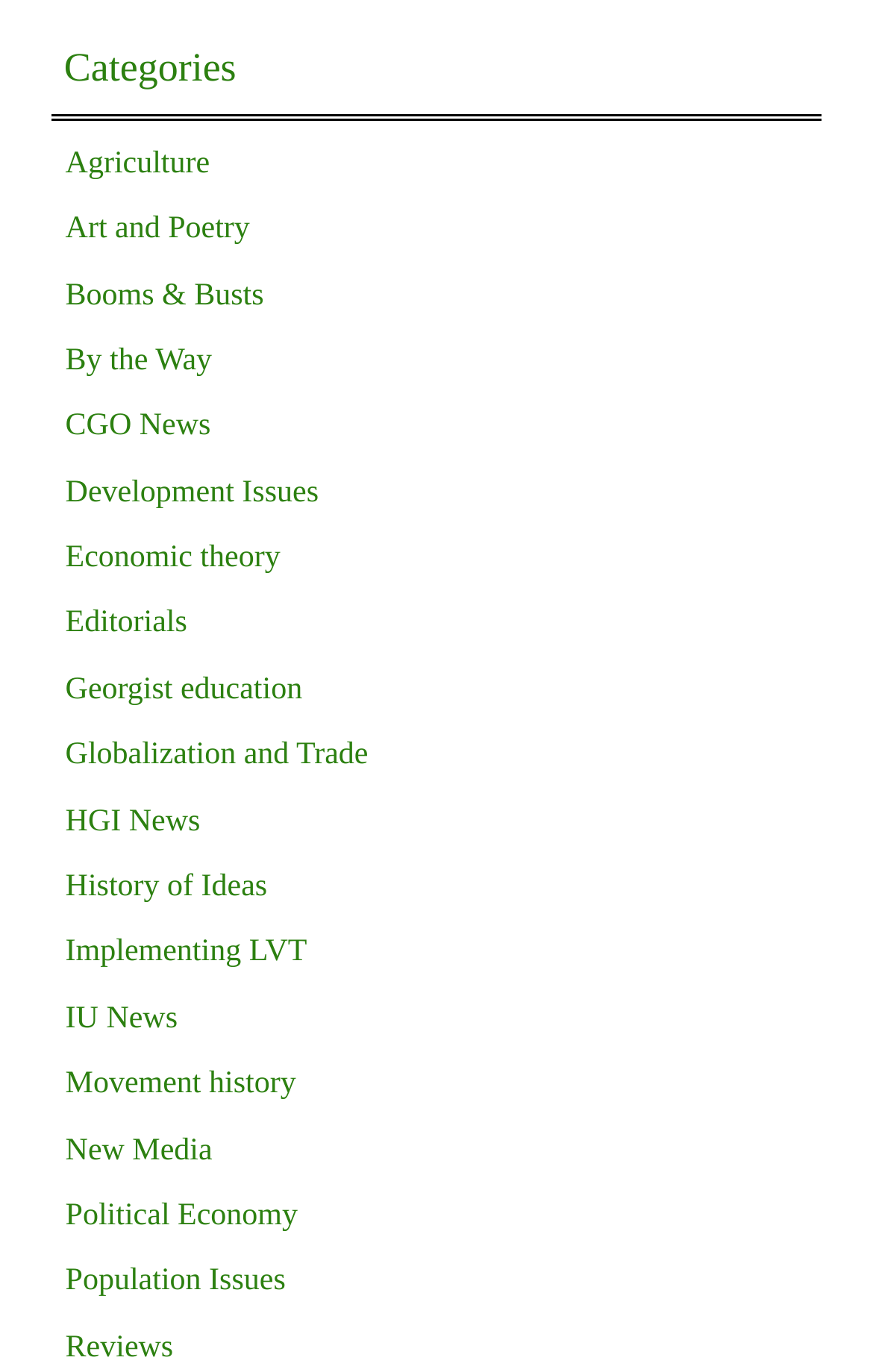Please give a short response to the question using one word or a phrase:
Is 'New Media' a category?

Yes